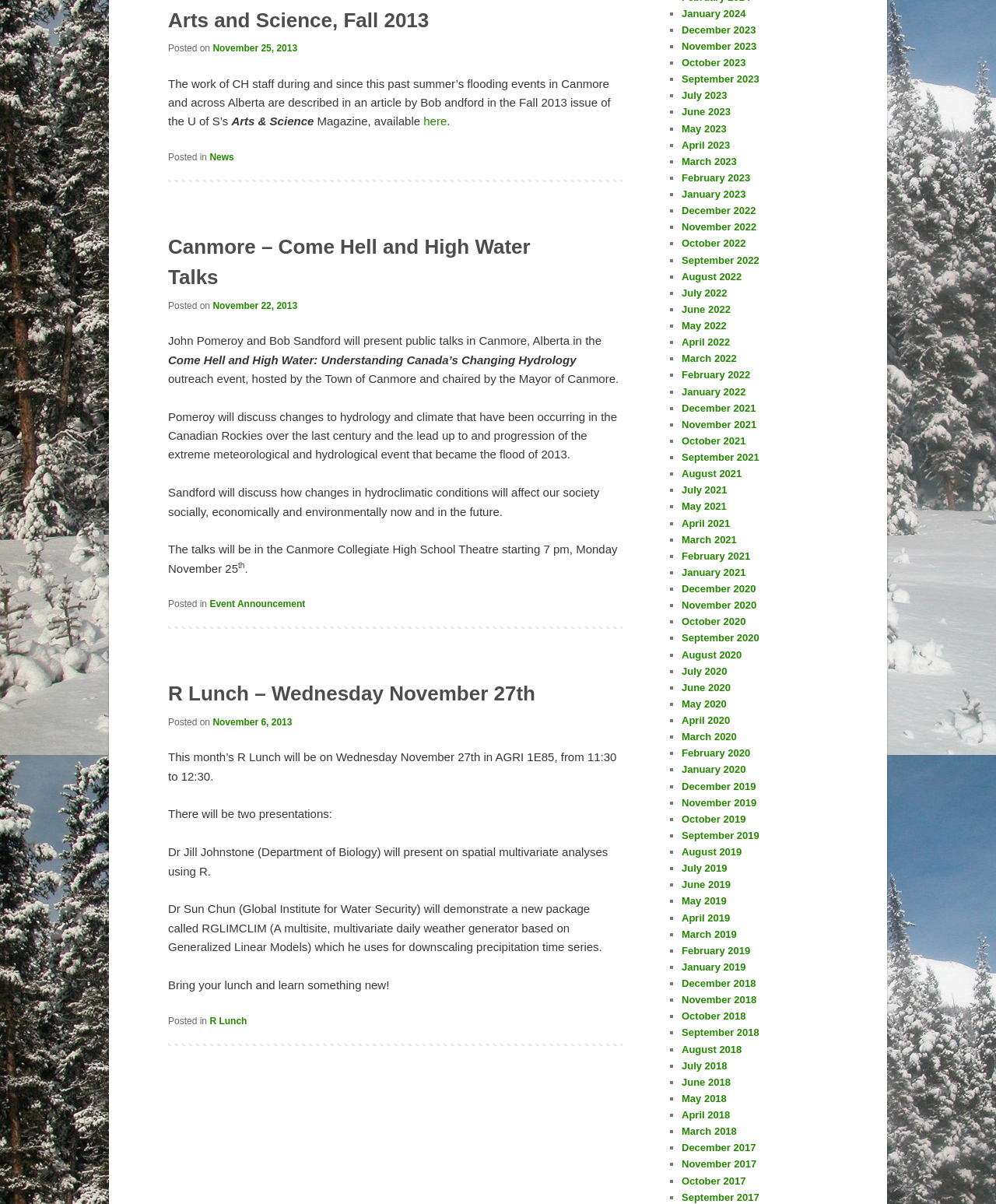Please identify the coordinates of the bounding box for the clickable region that will accomplish this instruction: "Read the article 'Canmore – Come Hell and High Water Talks'".

[0.169, 0.183, 0.625, 0.248]